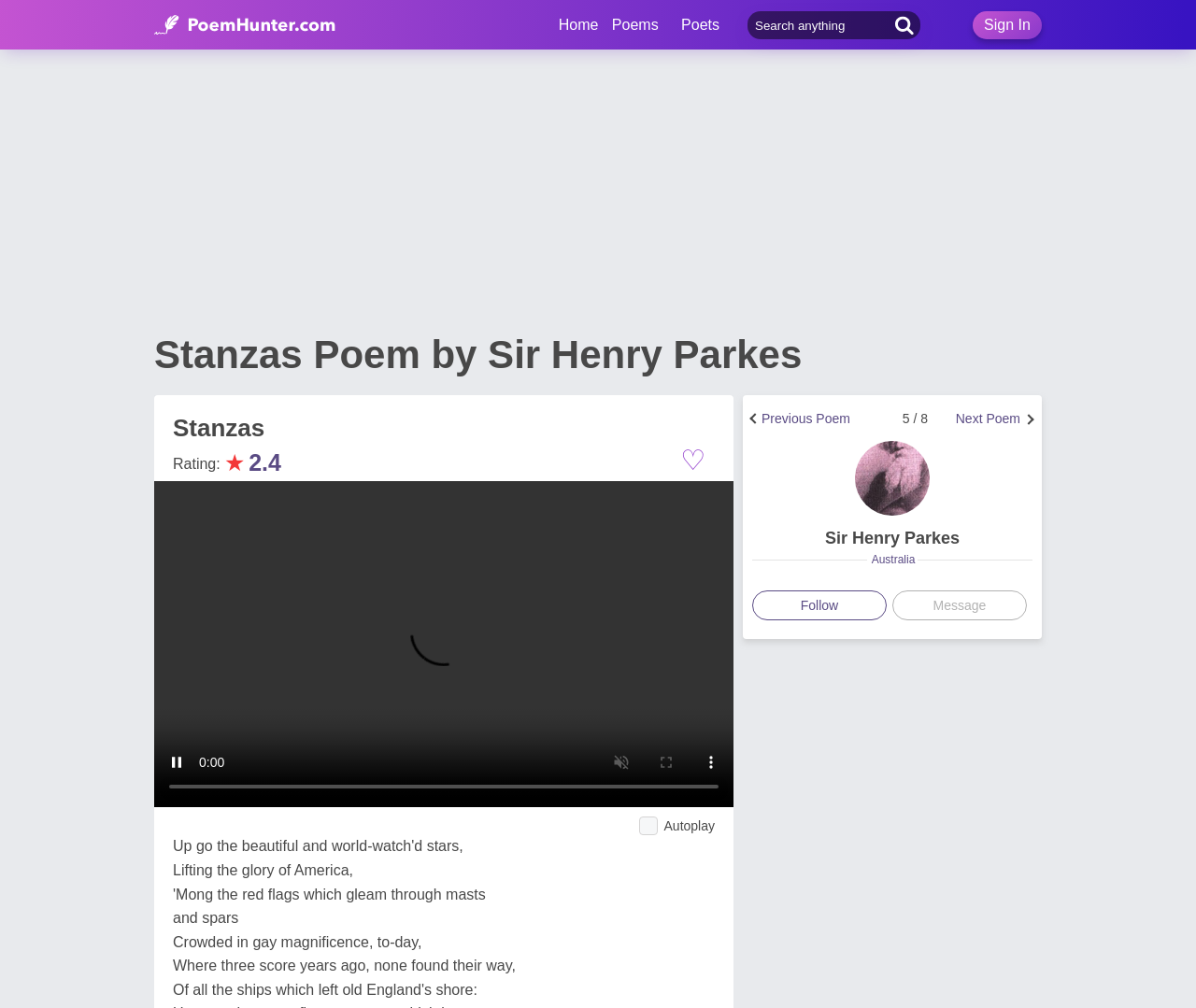What is the name of the poem?
Make sure to answer the question with a detailed and comprehensive explanation.

The name of the poem can be found in the heading element with the text 'Stanzas Poem by Sir Henry Parkes' and also in the heading element with the text 'Stanzas'.